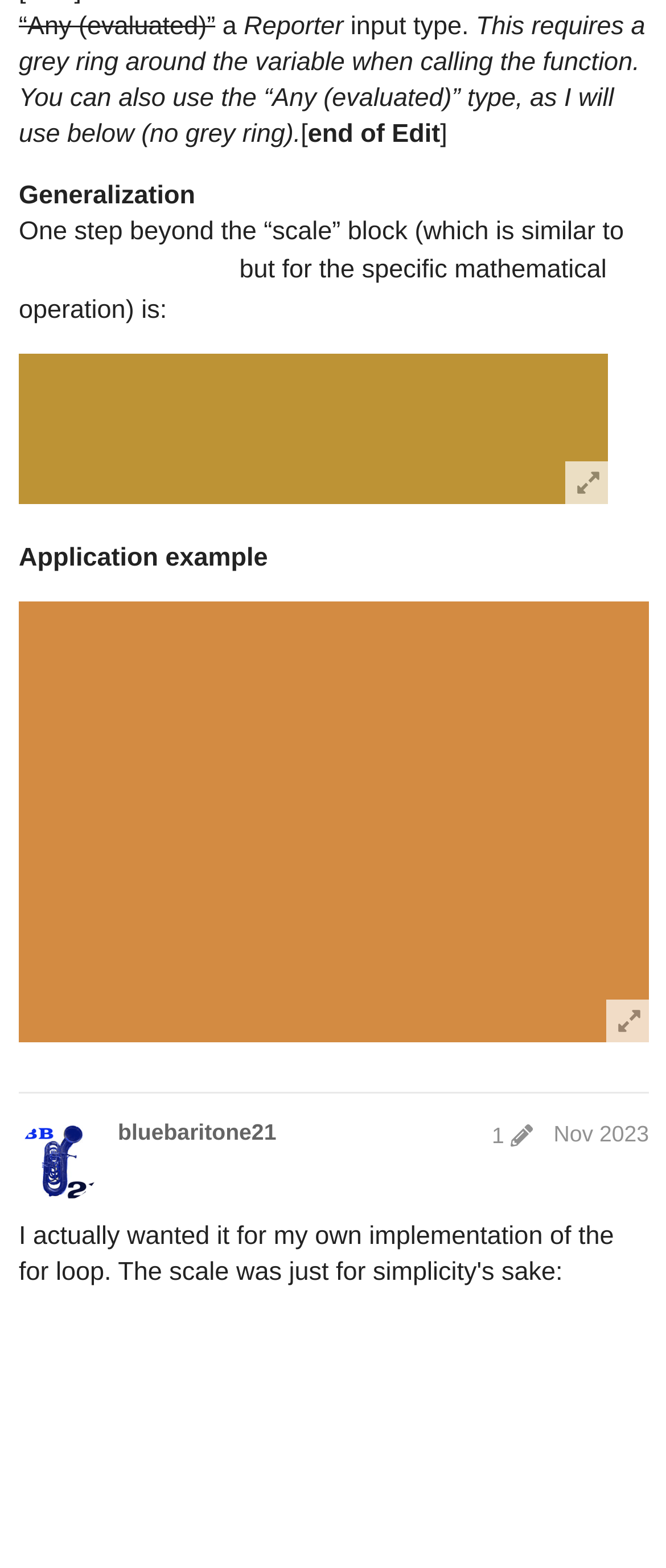Give a short answer using one word or phrase for the question:
What is the topic of the webpage?

Programming tools